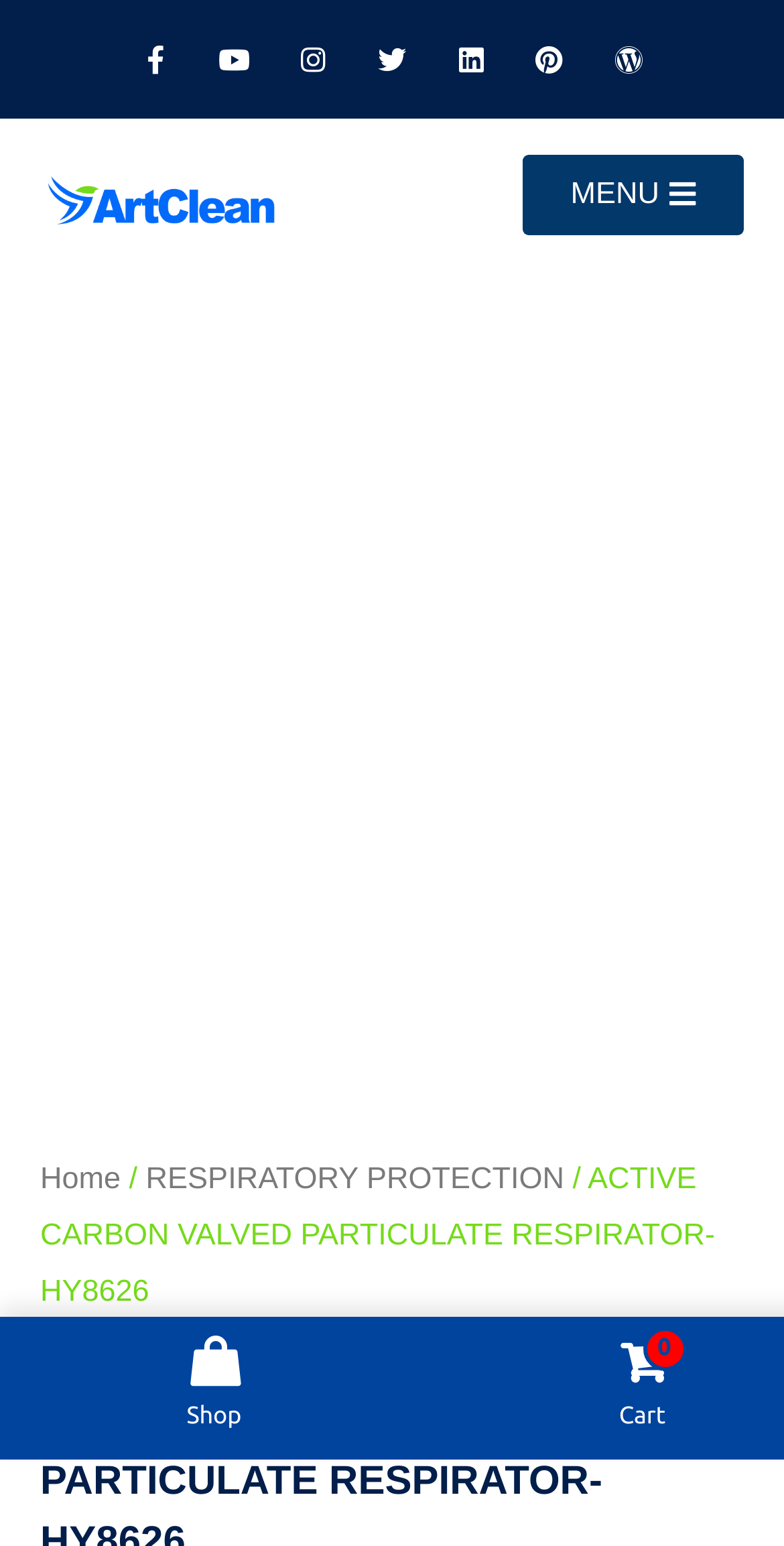What is the purpose of the button with the text 'MENU'?
Using the information presented in the image, please offer a detailed response to the question.

Based on the common convention of a 'MENU' button, it is likely to open a menu with more options or navigation.